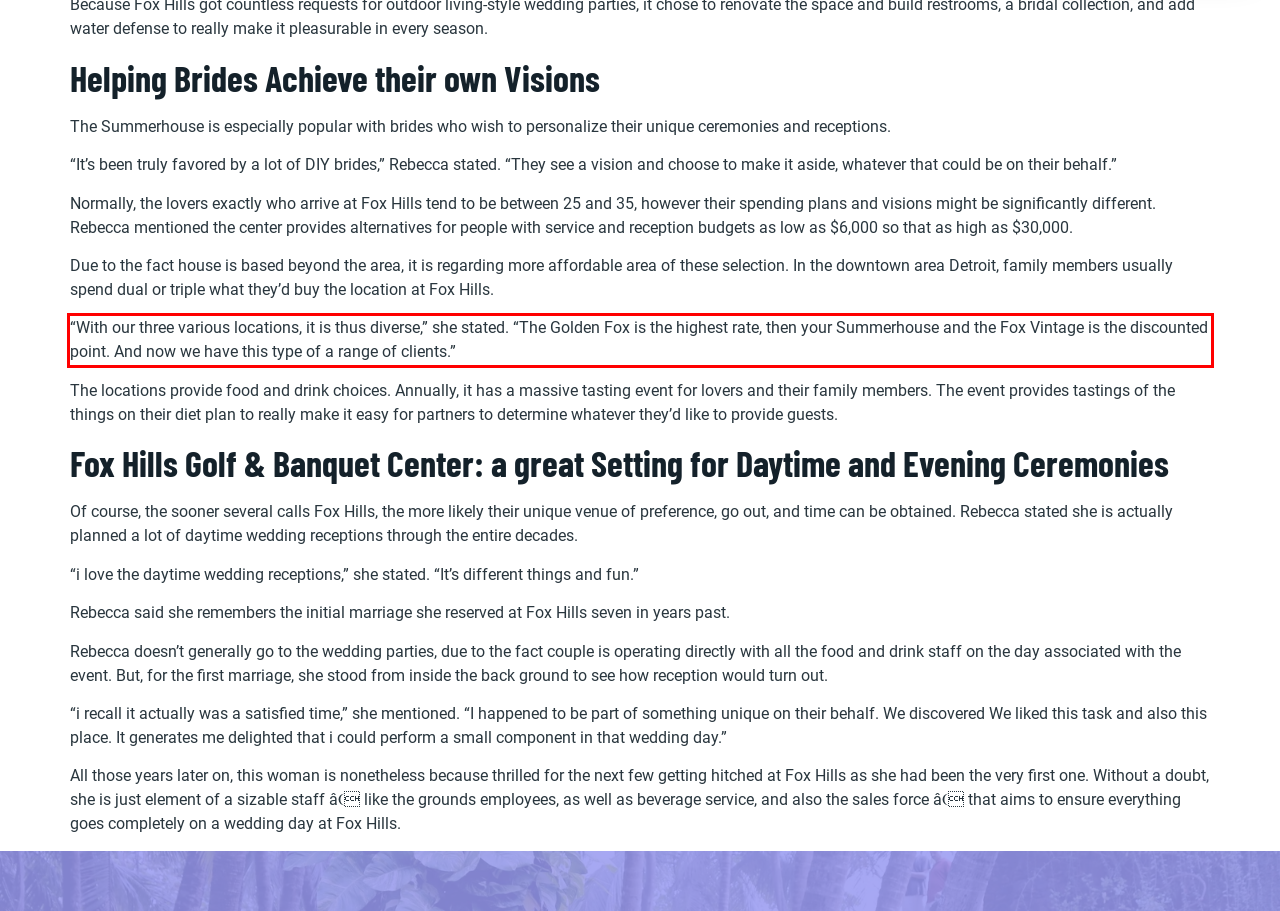Using the provided webpage screenshot, recognize the text content in the area marked by the red bounding box.

“With our three various locations, it is thus diverse,” she stated. “The Golden Fox is the highest rate, then your Summerhouse and the Fox Vintage is the discounted point. And now we have this type of a range of clients.”